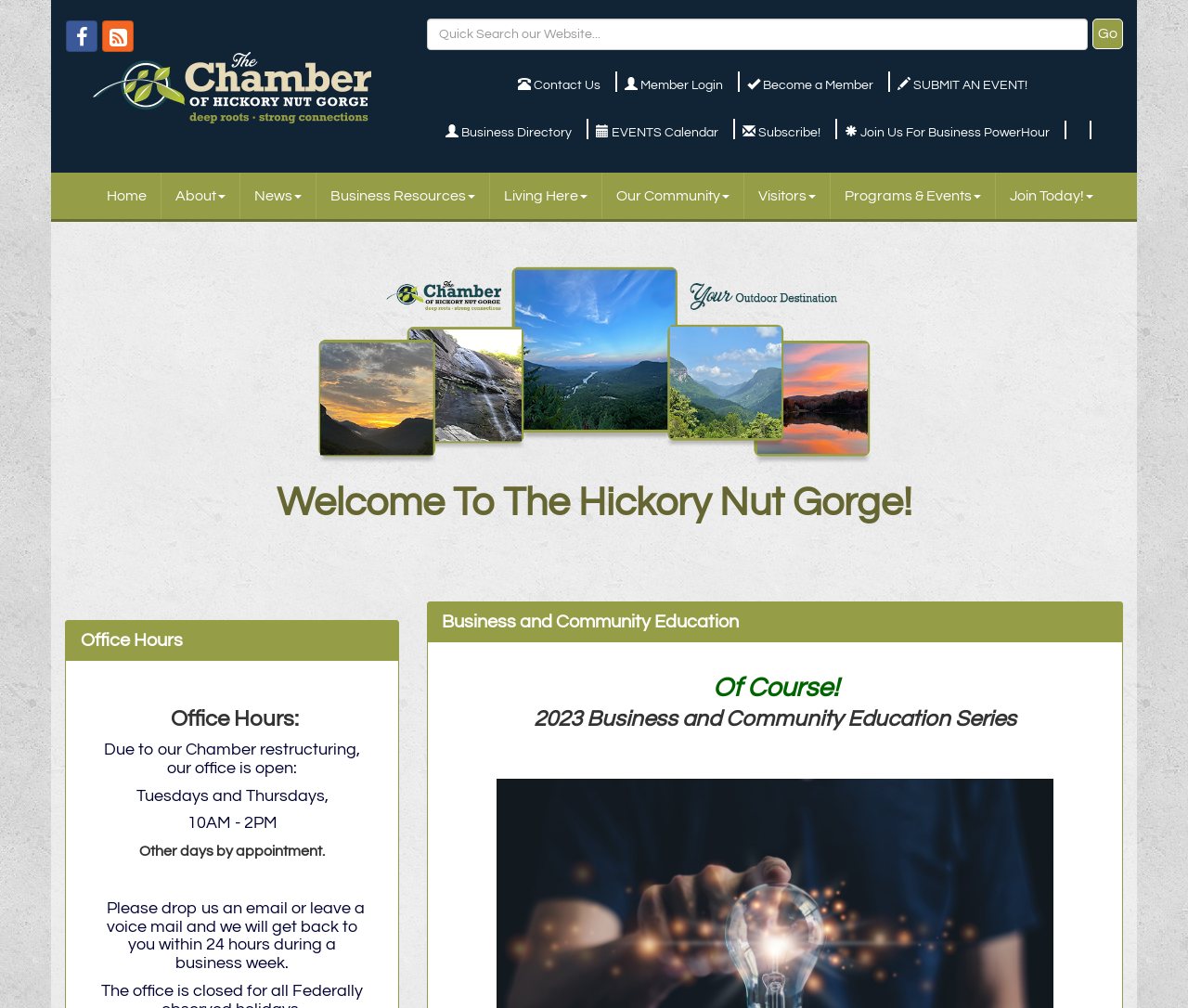Detail the various sections and features present on the webpage.

The webpage is about the Education Series of the Chamber of Hickory Nut Gorge in North Carolina. At the top left corner, there are two icon links and a logo image. On the top right corner, there is a quick search box with a "Go" button next to it. Below the search box, there are several links, including "Contact Us", "Member Login", "Become a Member", and "SUBMIT AN EVENT!".

The main navigation menu is located below the logo, with links to "Home", "About", "News", "Business Resources", "Living Here", "Our Community", "Visitors", "Programs & Events", and "Join Today!". 

The main content of the webpage is divided into several sections. The first section has a heading that welcomes visitors to the Hickory Nut Gorge. Below this heading, there is a brief description of the Business and Community Education series. 

The next section has a heading that announces the "Of Course! 2023 Business and Community Education Series". 

Further down the page, there is a section about office hours, which indicates that the office is open on Tuesdays and Thursdays from 10AM to 2PM, and by appointment on other days. There is also a note asking visitors to drop an email or leave a voice mail, and the office will respond within 24 hours during business hours.